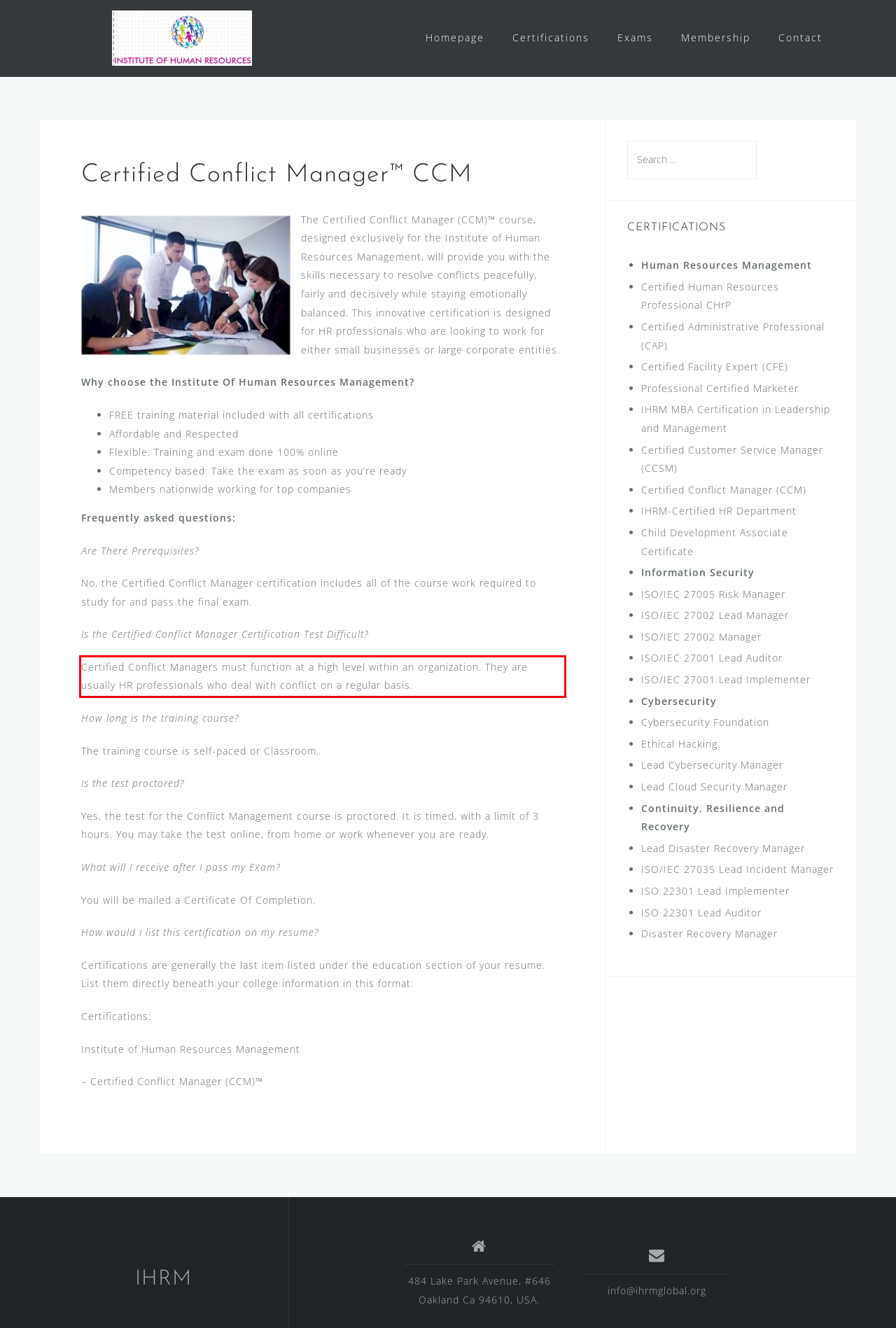Analyze the red bounding box in the provided webpage screenshot and generate the text content contained within.

Certified Conflict Managers must function at a high level within an organization. They are usually HR professionals who deal with conflict on a regular basis.